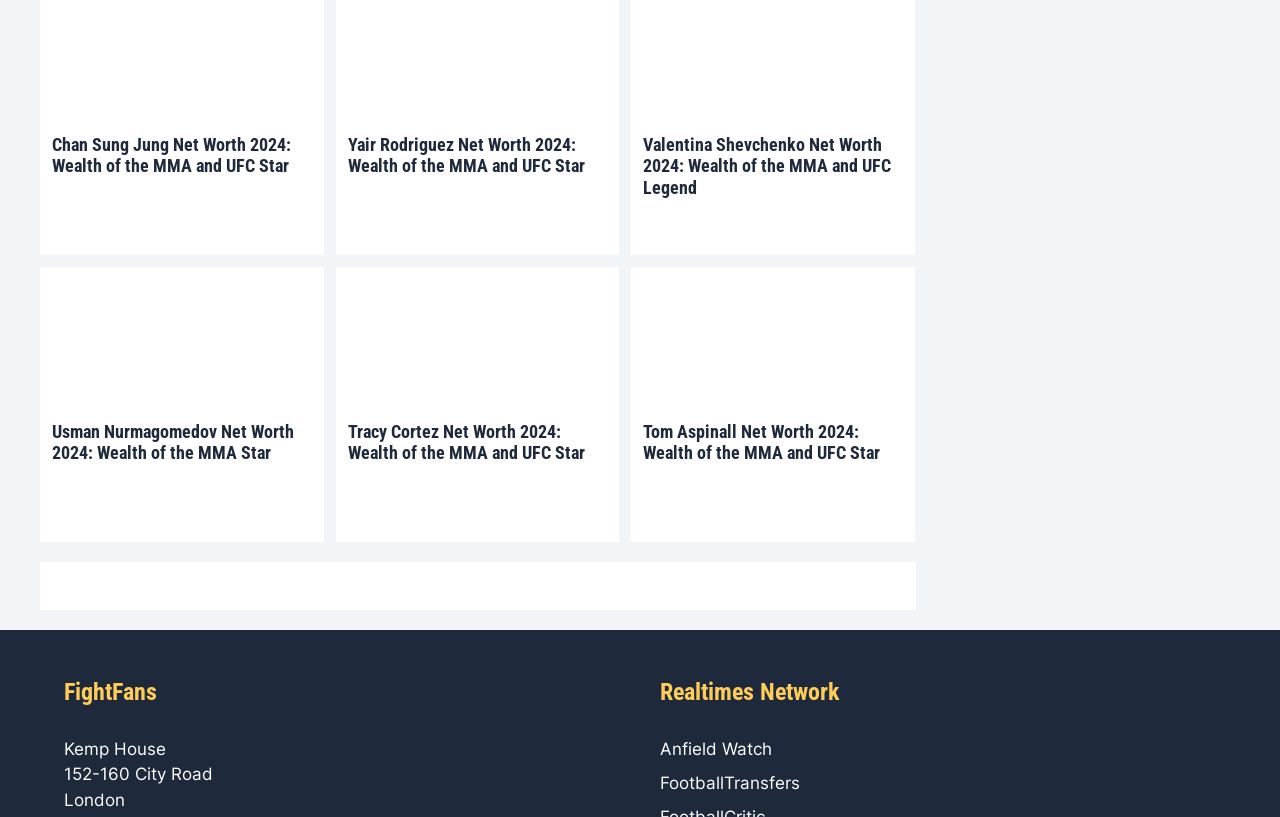Bounding box coordinates should be in the format (top-left x, top-left y, bottom-right x, bottom-right y) and all values should be floating point numbers between 0 and 1. Determine the bounding box coordinate for the UI element described as: alt="Chan Sung Jung Net Worth"

[0.041, 0.056, 0.244, 0.08]